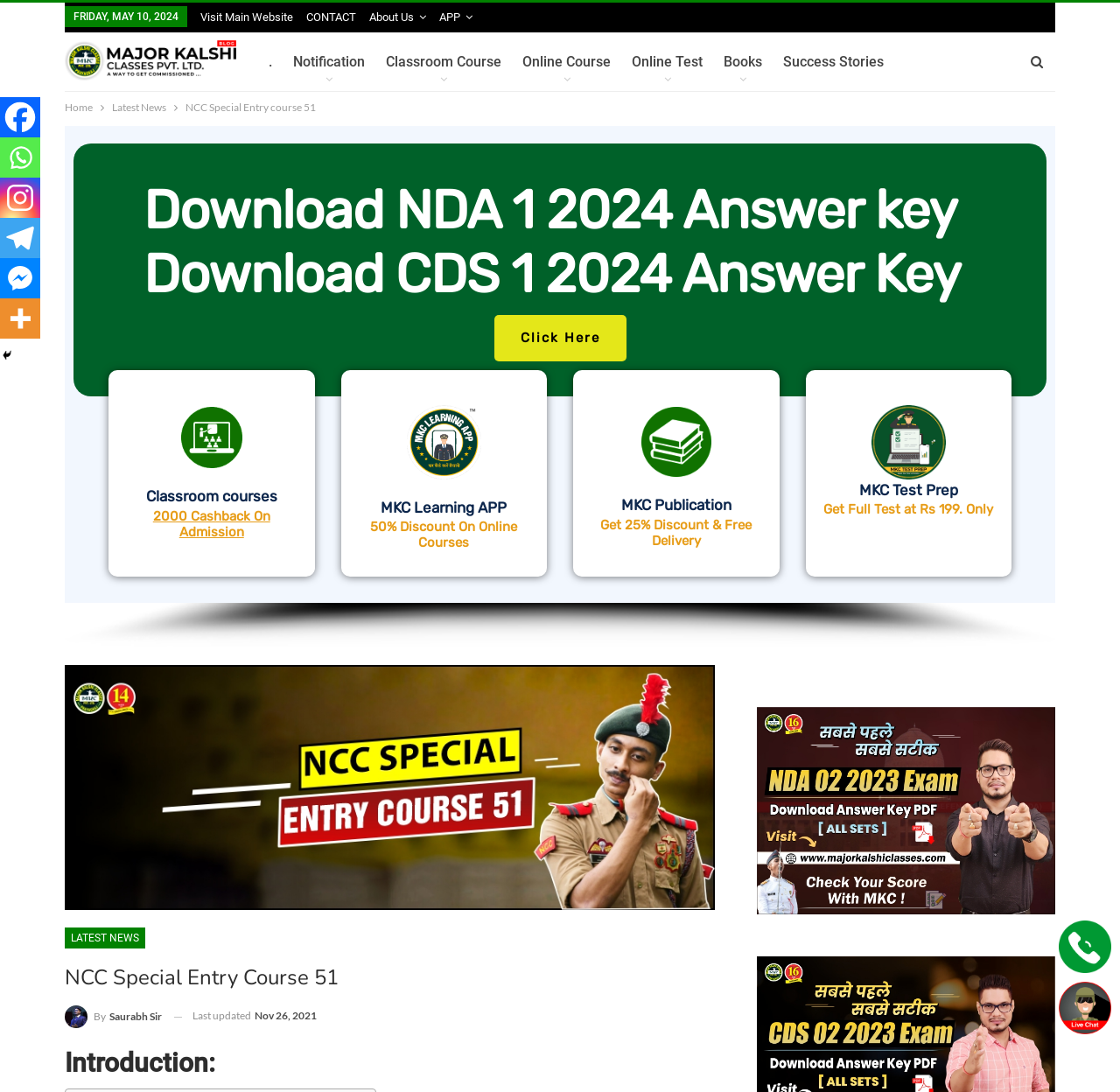Specify the bounding box coordinates of the area to click in order to execute this command: 'Click on the 'About Us' link'. The coordinates should consist of four float numbers ranging from 0 to 1, and should be formatted as [left, top, right, bottom].

[0.33, 0.01, 0.38, 0.022]